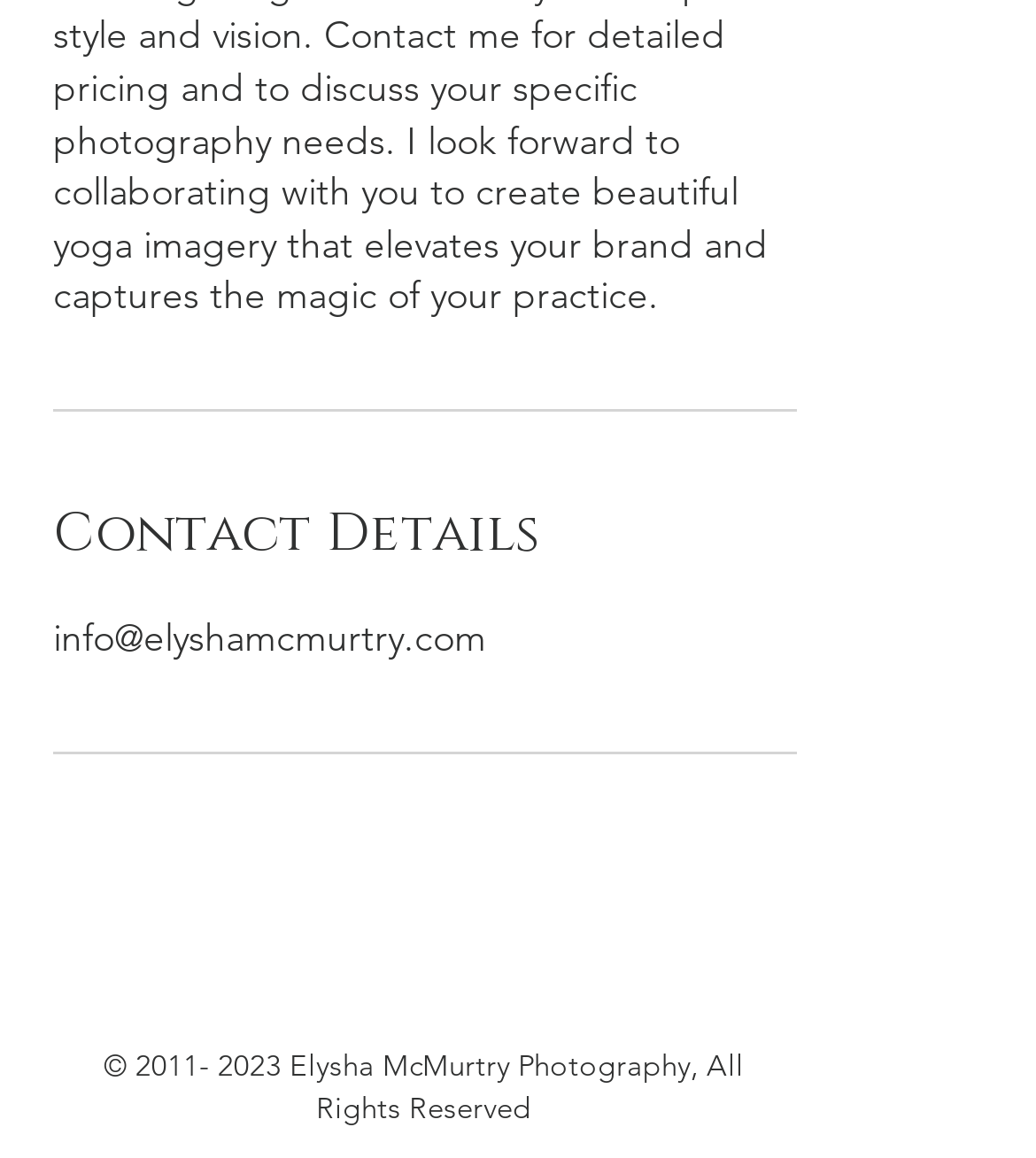Using the given description, provide the bounding box coordinates formatted as (top-left x, top-left y, bottom-right x, bottom-right y), with all values being floating point numbers between 0 and 1. Description: 2011- 2023

[0.131, 0.903, 0.272, 0.935]